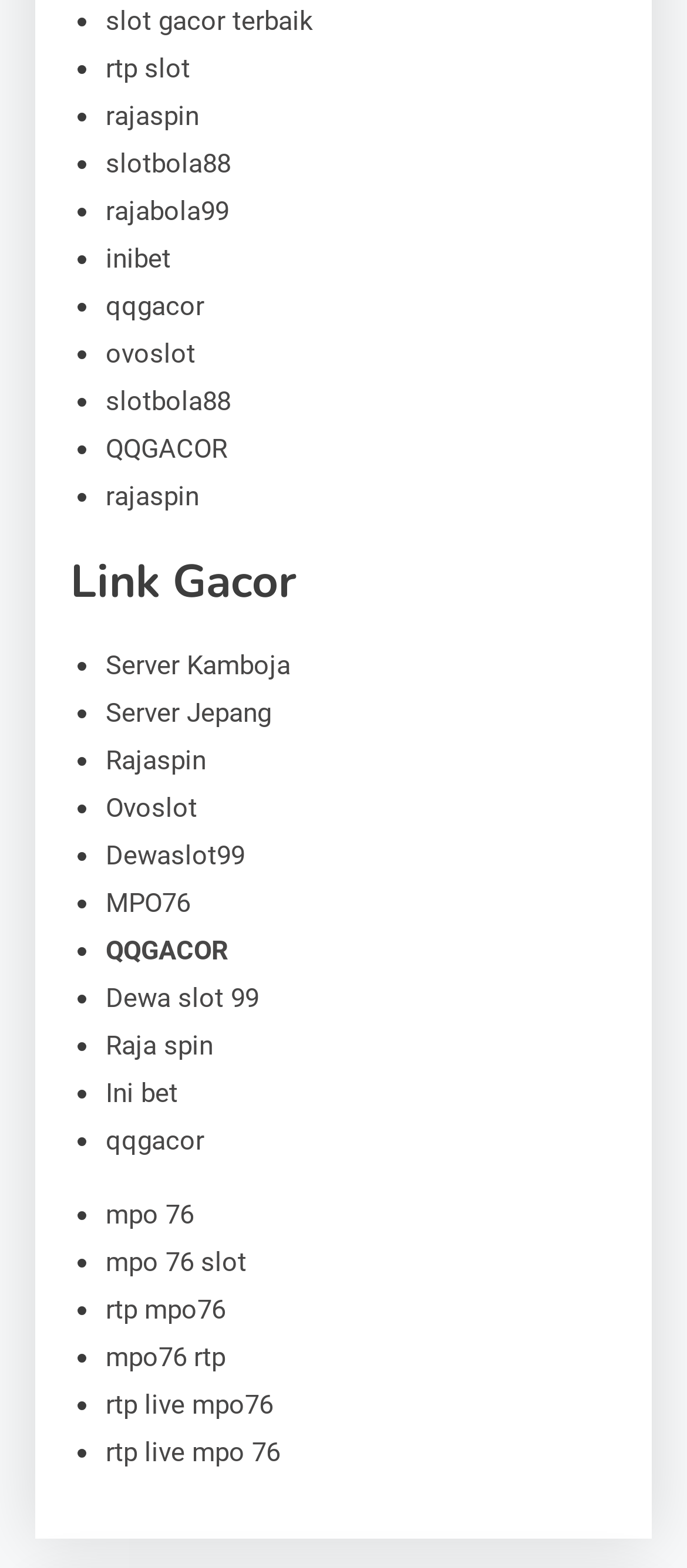Please answer the following question using a single word or phrase: 
What is the text of the heading element?

Link Gacor